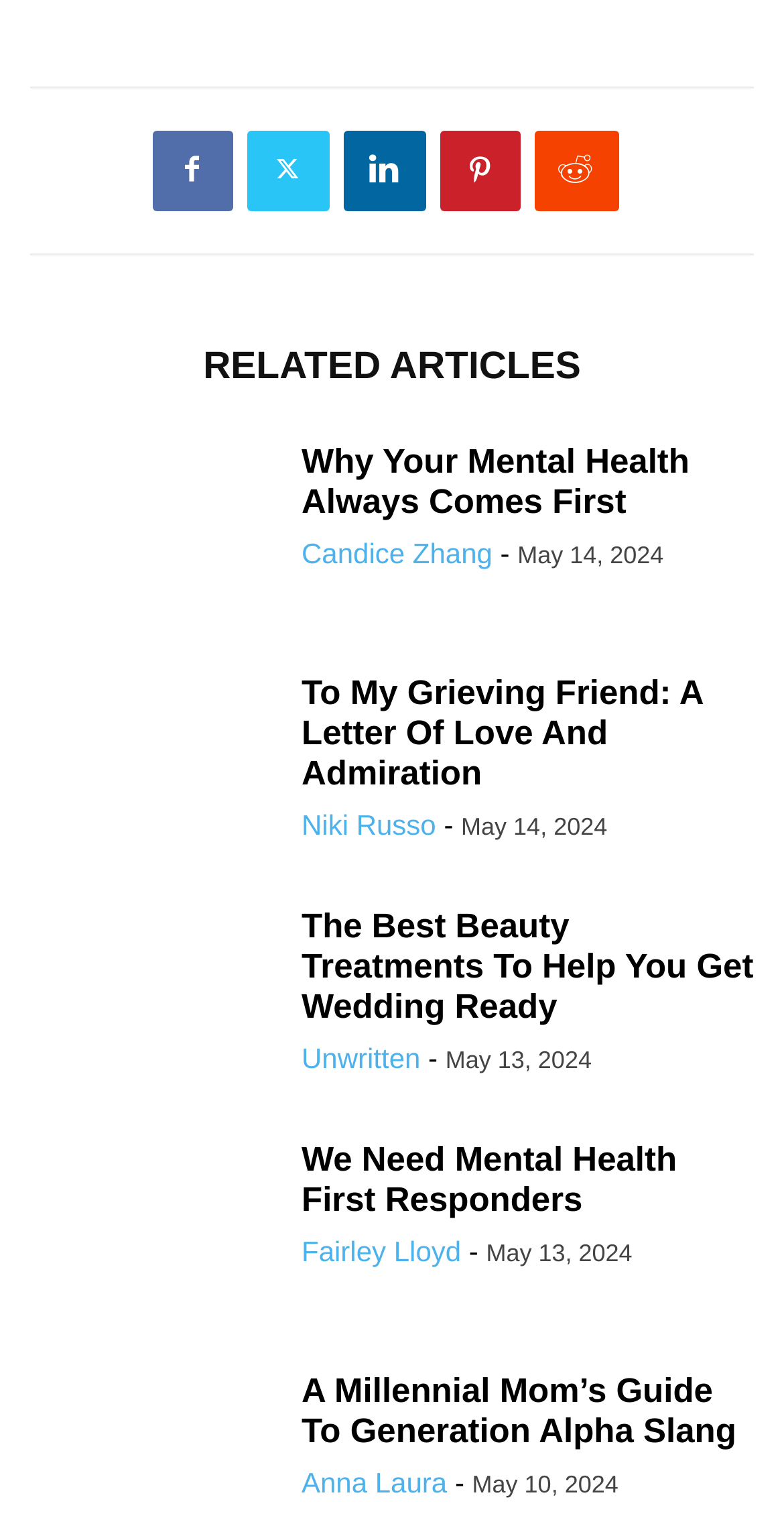Find and indicate the bounding box coordinates of the region you should select to follow the given instruction: "Explore the article 'A Millennial Mom’s Guide To Generation Alpha Slang'".

[0.385, 0.898, 0.962, 0.95]